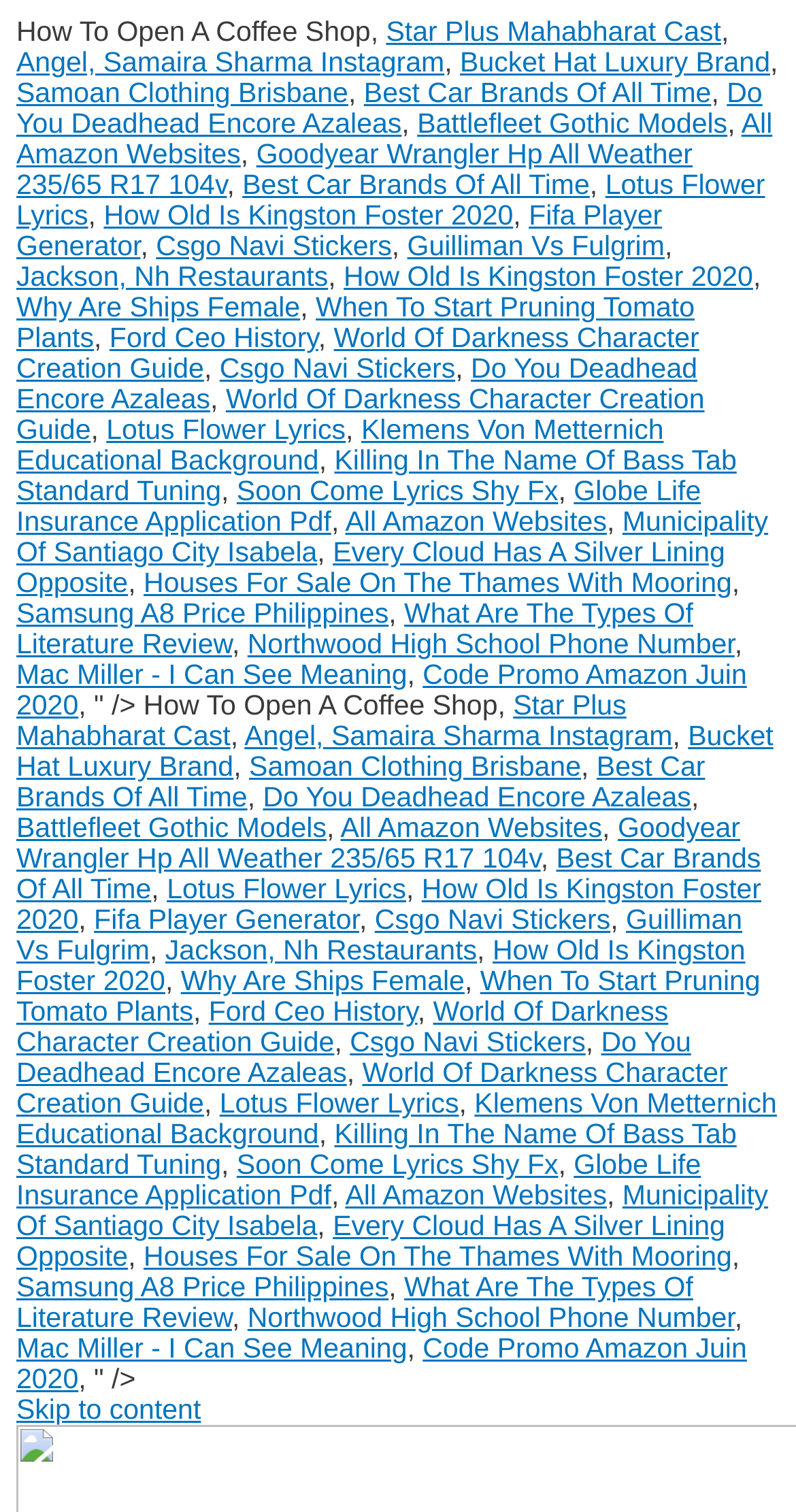Find the bounding box coordinates for the element that must be clicked to complete the instruction: "Learn about 'Bucket Hat Luxury Brand'". The coordinates should be four float numbers between 0 and 1, indicated as [left, top, right, bottom].

[0.578, 0.031, 0.968, 0.051]